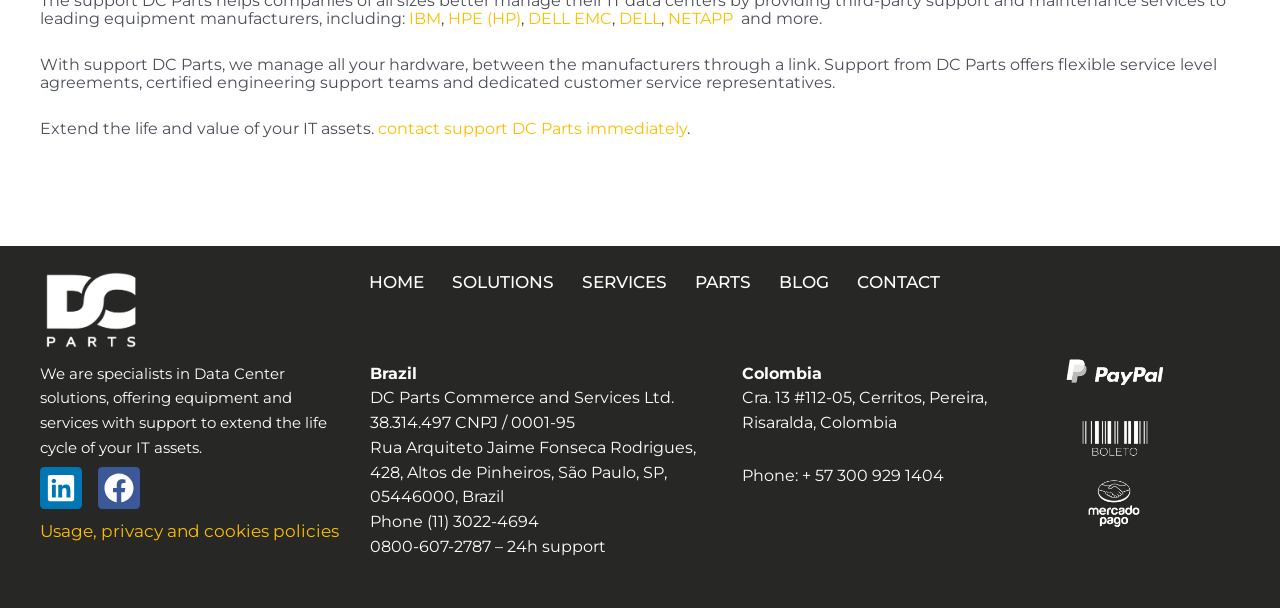What companies are supported by DC Parts?
Please answer the question with as much detail as possible using the screenshot.

Based on the links at the top of the webpage, DC Parts supports various hardware manufacturers, including IBM, HPE, DELL EMC, and NETAPP, as well as DELL.